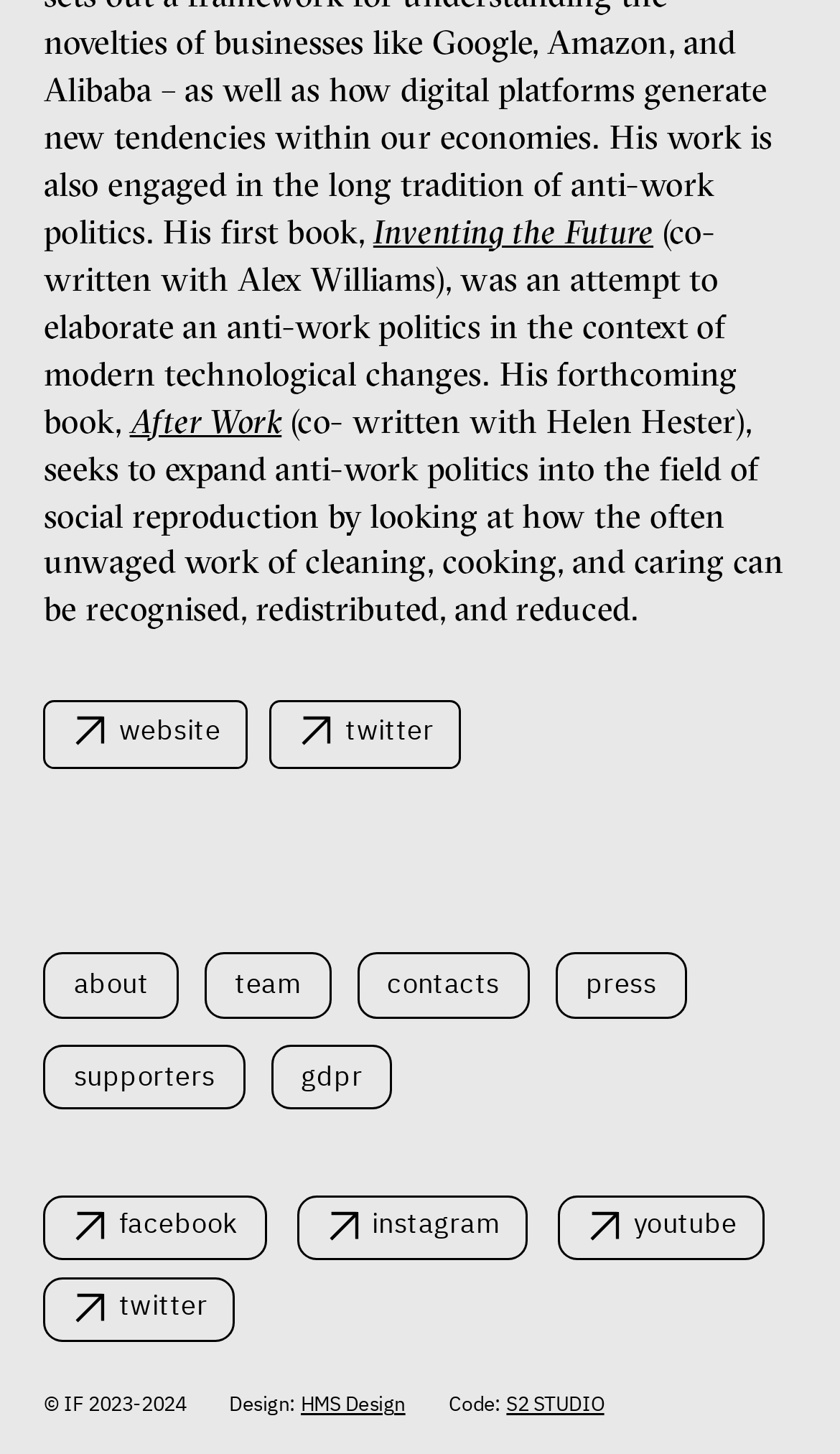Based on the description "Klára Šimáčková LaurenčíkováSpecial education expert", find the bounding box of the specified UI element.

[0.052, 0.119, 0.948, 0.303]